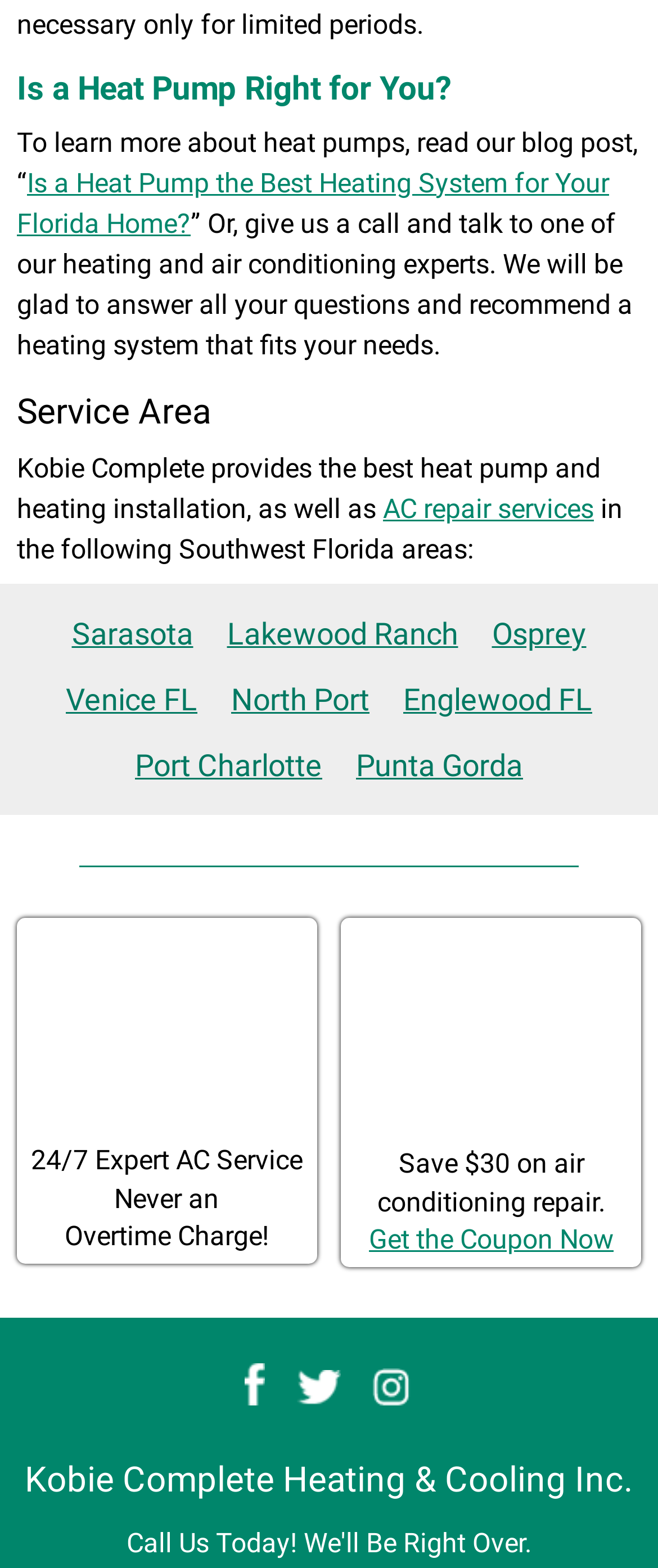Could you indicate the bounding box coordinates of the region to click in order to complete this instruction: "Follow Kobie Complete on Facebook".

[0.371, 0.869, 0.401, 0.896]